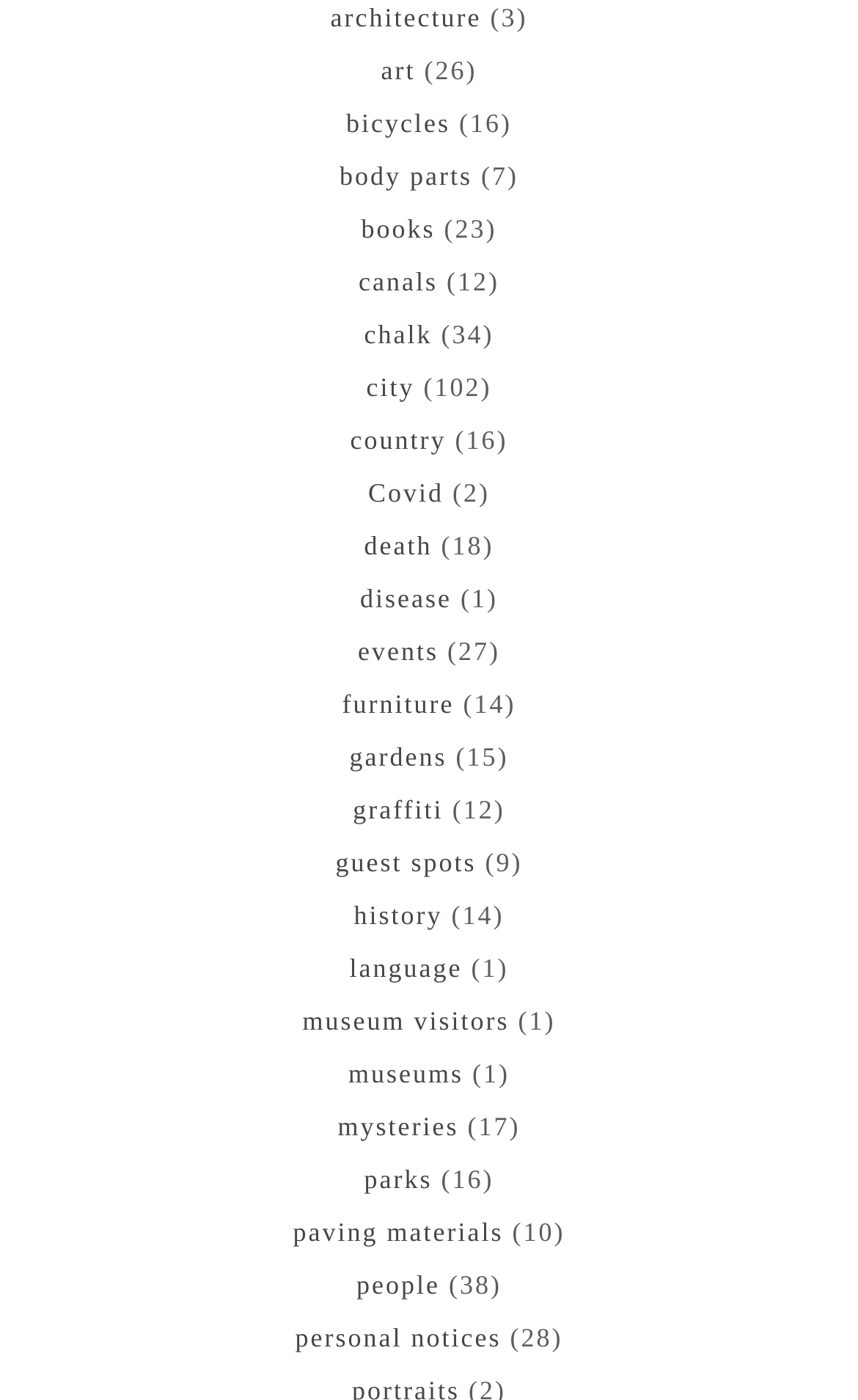Locate the bounding box of the UI element with the following description: "body parts".

[0.396, 0.114, 0.55, 0.136]